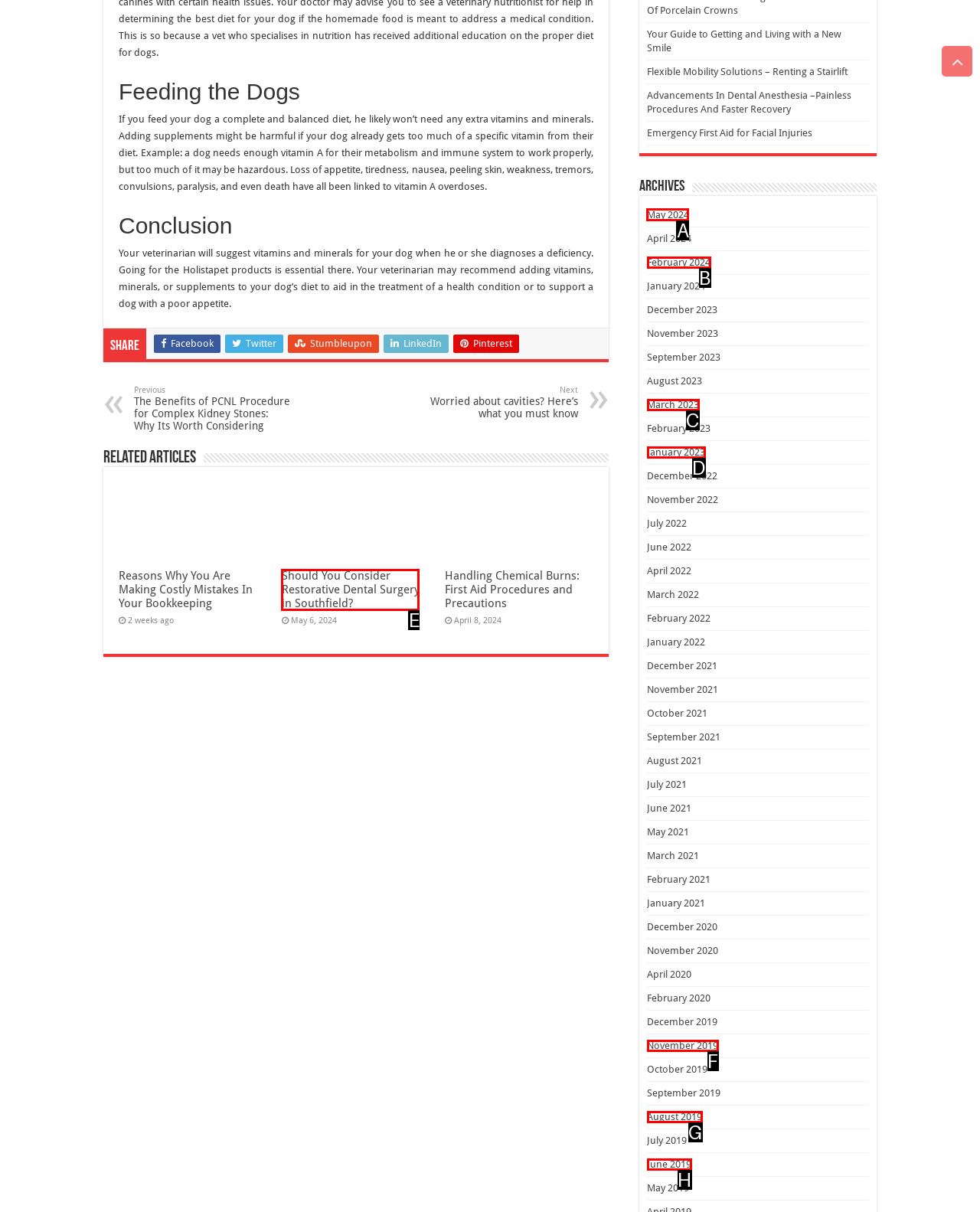Find the HTML element to click in order to complete this task: Search using the search icon
Answer with the letter of the correct option.

None